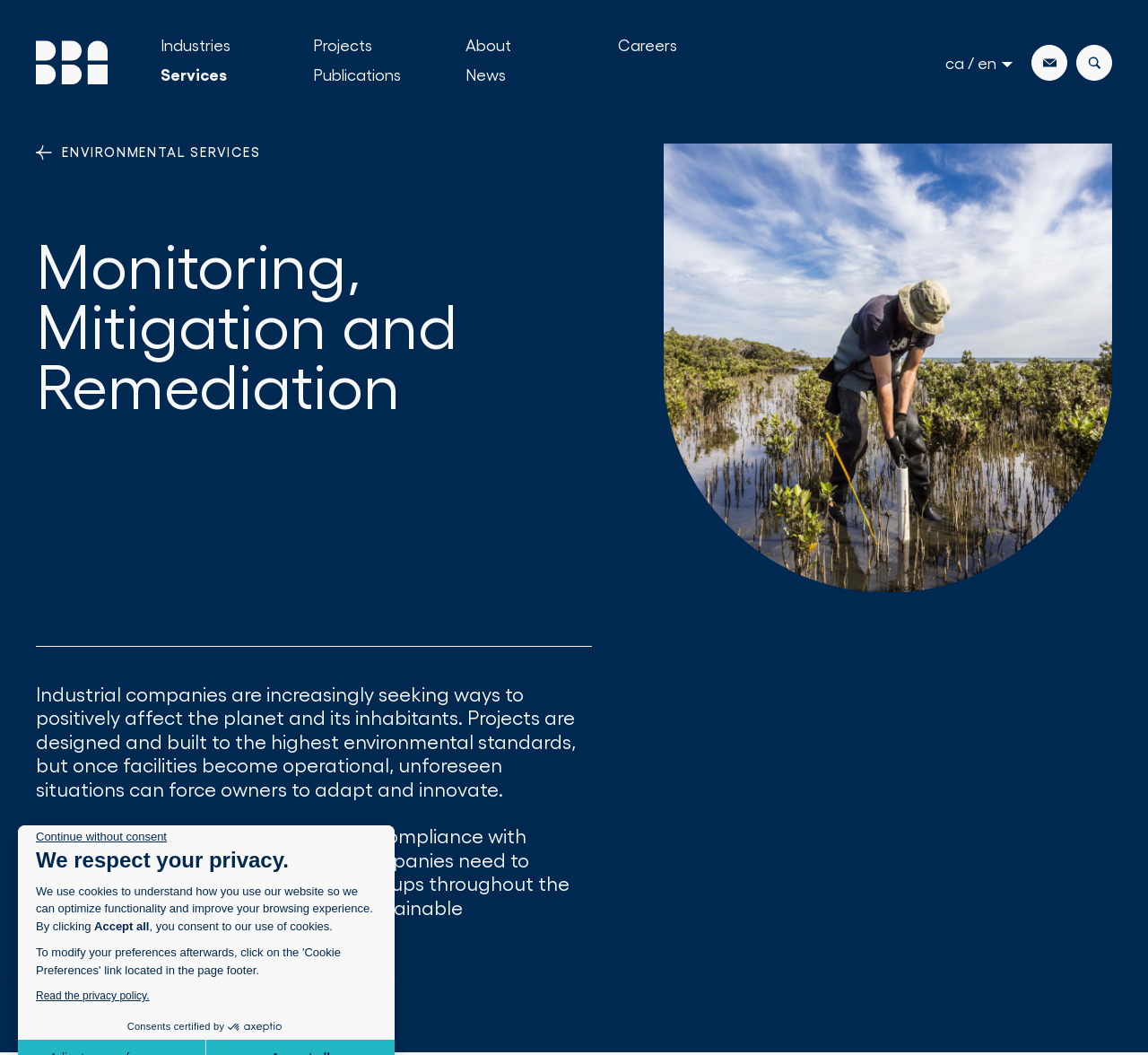Please identify the bounding box coordinates of the region to click in order to complete the given instruction: "Go to homepage". The coordinates should be four float numbers between 0 and 1, i.e., [left, top, right, bottom].

[0.031, 0.038, 0.094, 0.081]